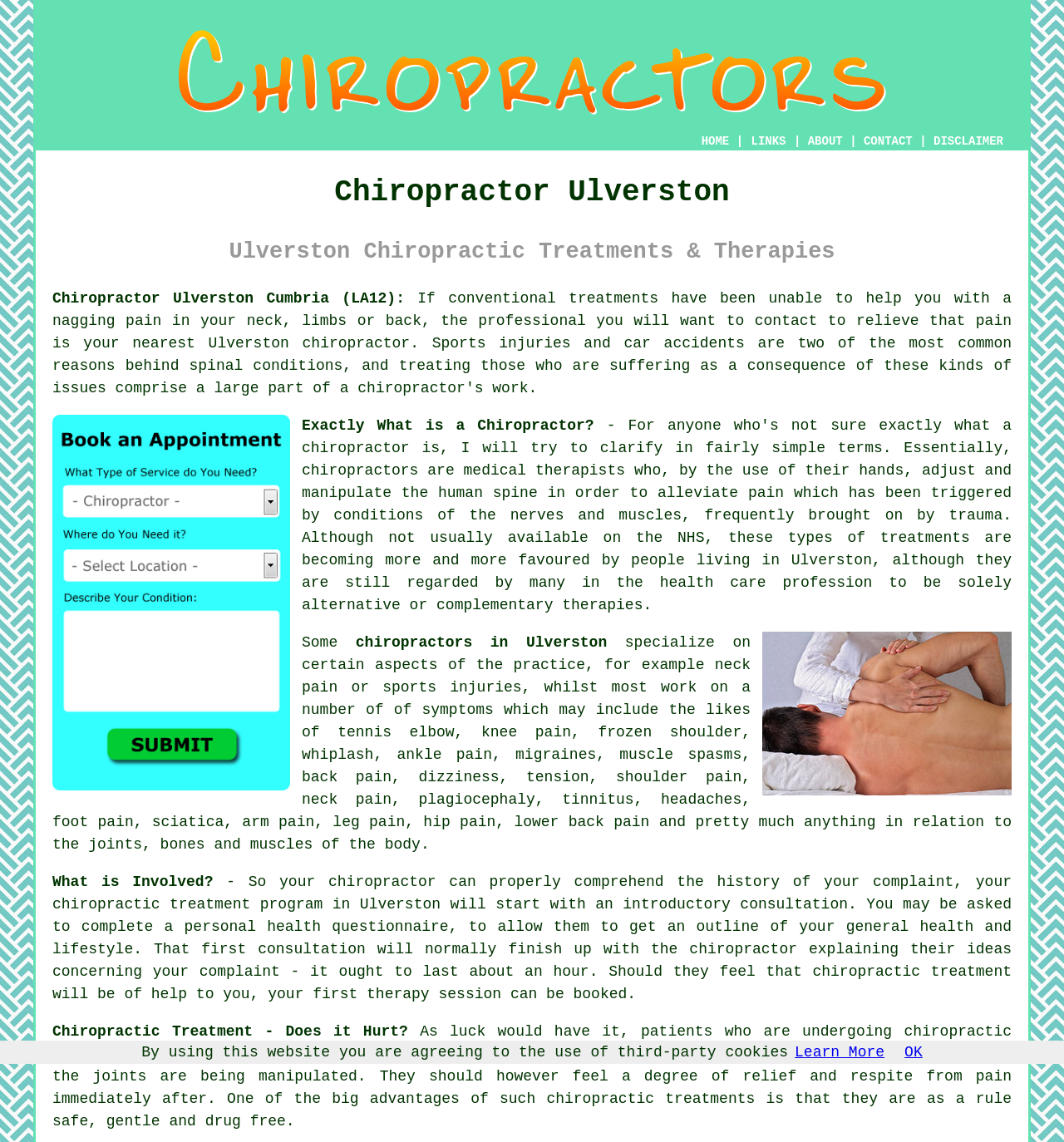Please indicate the bounding box coordinates of the element's region to be clicked to achieve the instruction: "Read about Ulverston Chiropractic Treatments & Therapies". Provide the coordinates as four float numbers between 0 and 1, i.e., [left, top, right, bottom].

[0.049, 0.206, 0.951, 0.236]